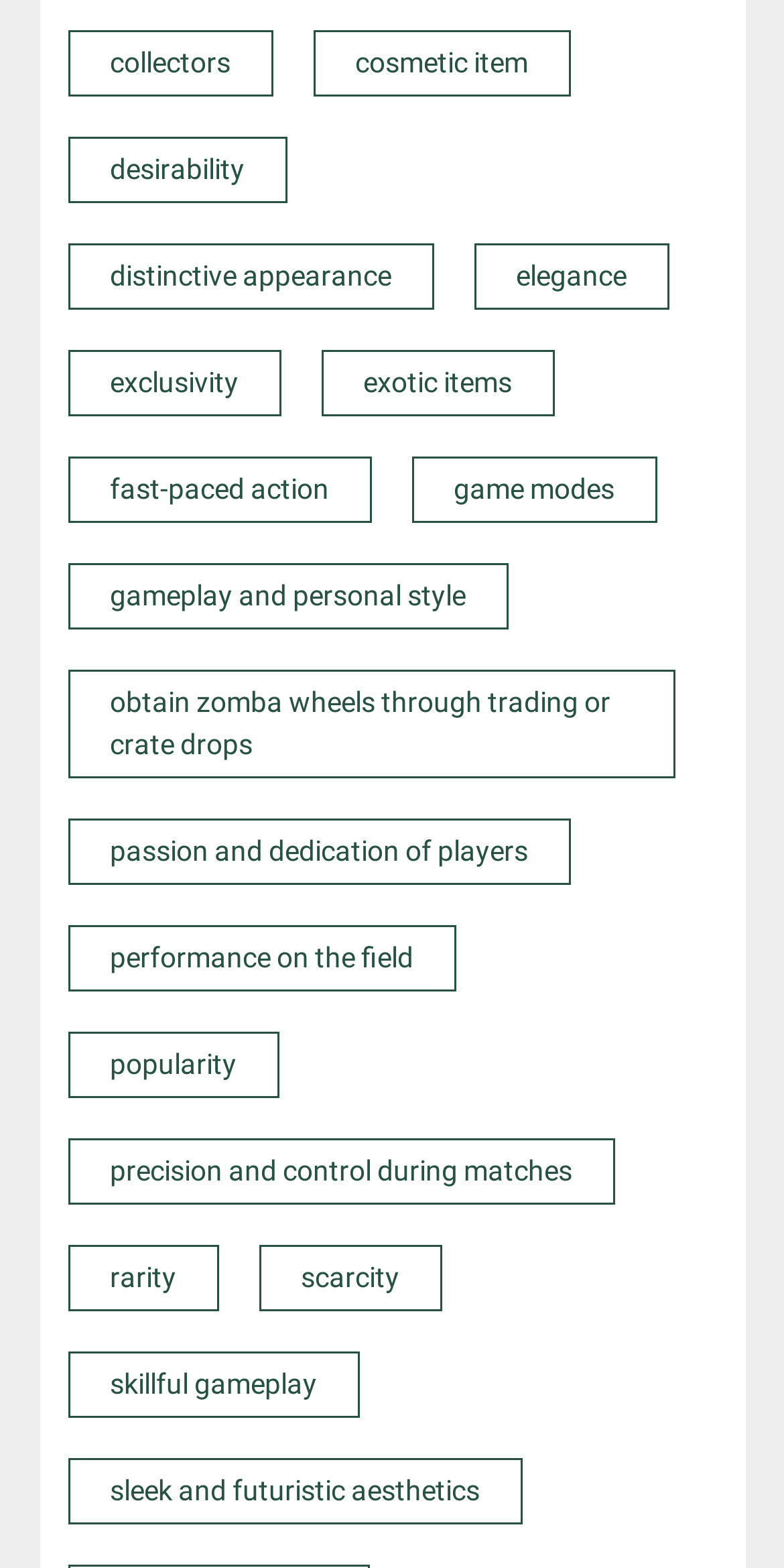What is the last link on the webpage?
Refer to the image and provide a one-word or short phrase answer.

sleek and futuristic aesthetics